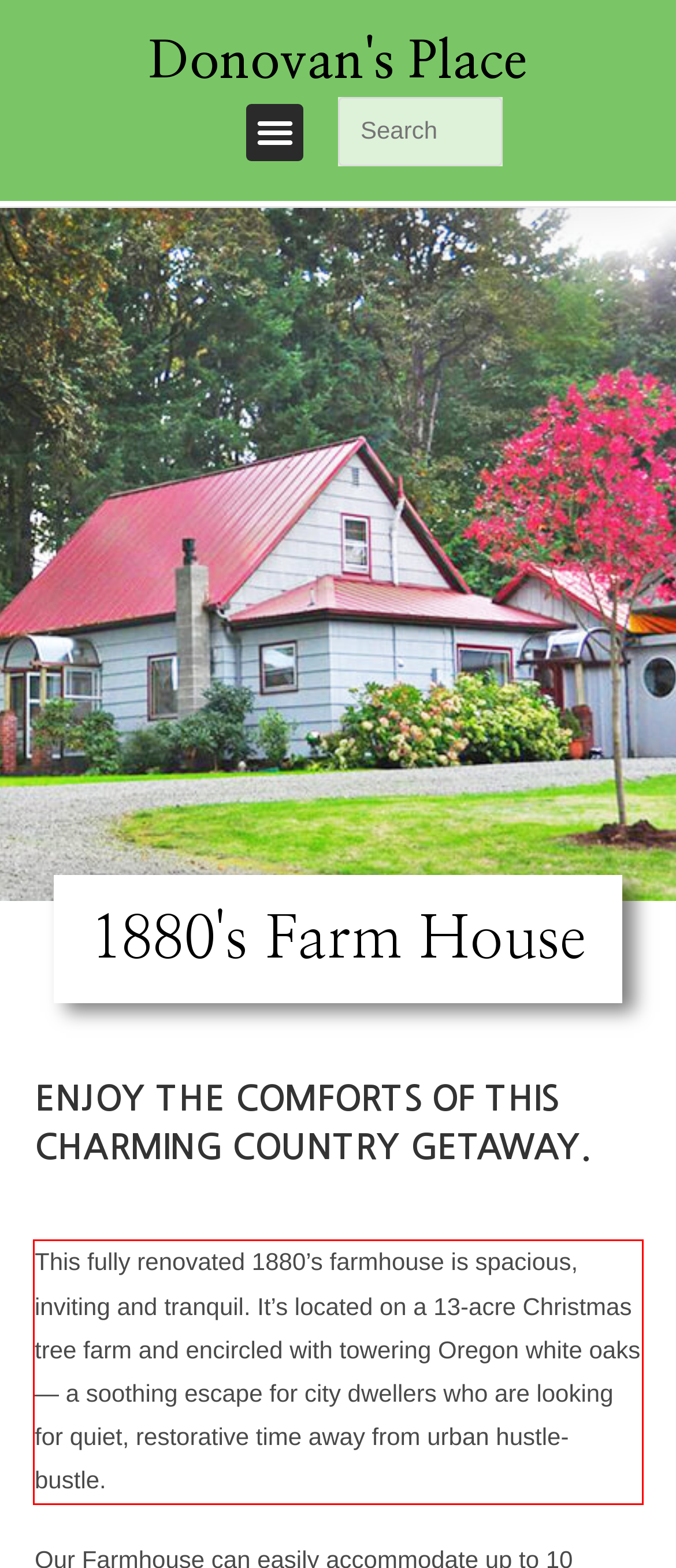Identify the text within the red bounding box on the webpage screenshot and generate the extracted text content.

This fully renovated 1880’s farmhouse is spacious, inviting and tranquil. It’s located on a 13-acre Christmas tree farm and encircled with towering Oregon white oaks — a soothing escape for city dwellers who are looking for quiet, restorative time away from urban hustle-bustle.